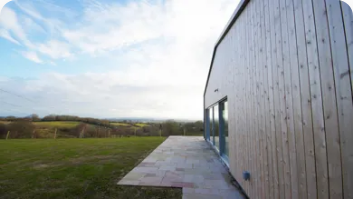Craft a detailed explanation of the image.

The image showcases a modern architectural design featuring a wooden-clad building set against a picturesque landscape. The structure is positioned prominently, with large glass windows offering a view of the lush green fields that stretch towards the horizon. A spacious stone patio extends from the building, providing an inviting outdoor space that harmonizes with the surrounding nature. The sky above is bright and partly cloudy, enhancing the serene atmosphere of the rural setting. This design reflects an integration of contemporary aesthetics with the natural environment, delivering a sense of tranquility and modern living.